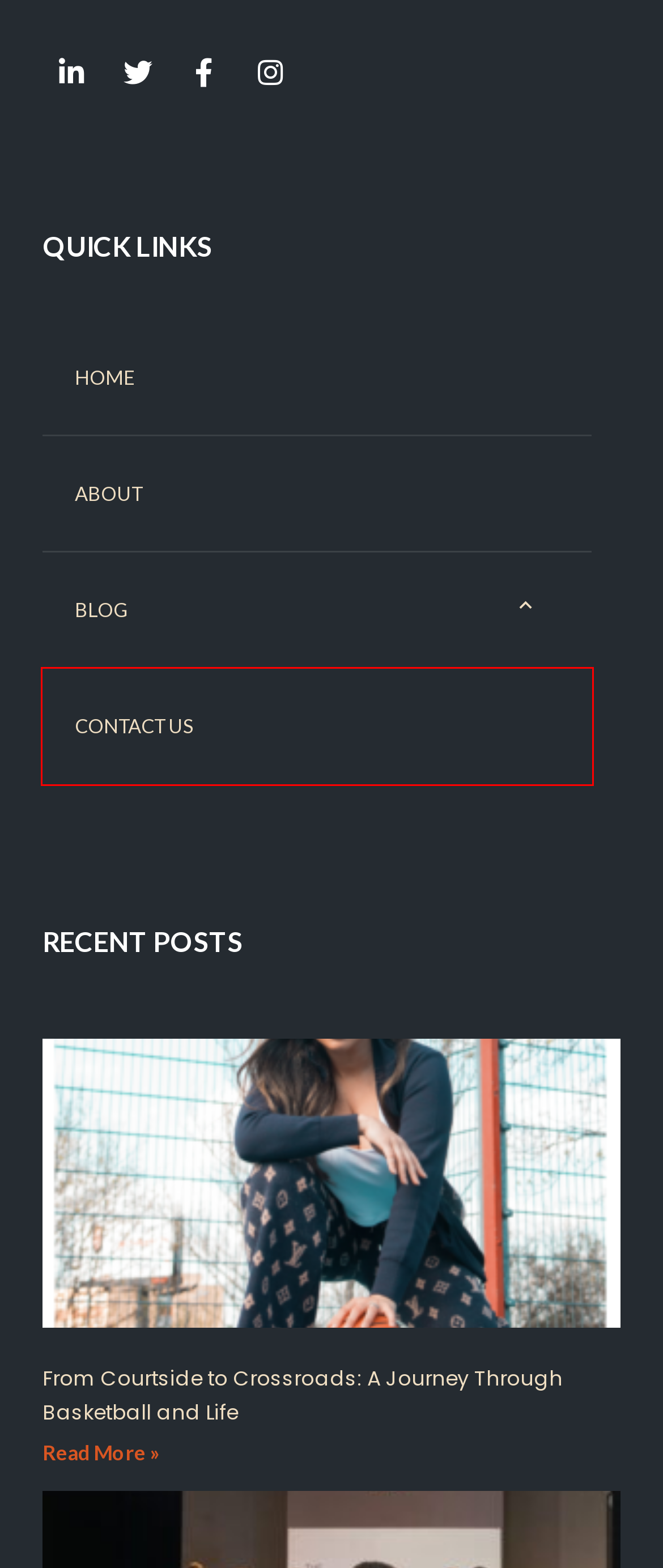Examine the screenshot of a webpage featuring a red bounding box and identify the best matching webpage description for the new page that results from clicking the element within the box. Here are the options:
A. Uncategorized - Keilley
B. Blog - Keilley
C. Contact Us - Keilley
D. Celebrating Innovation and Creativity: A Look into the 31st Edition of 080 Barcelona - Keilley
E. An Extraordinary Gift From The Ocean Bora-bora salt - Keilley
F. About - Keilley
G. Home - Keilley
H. info@keilley - Keilley

C